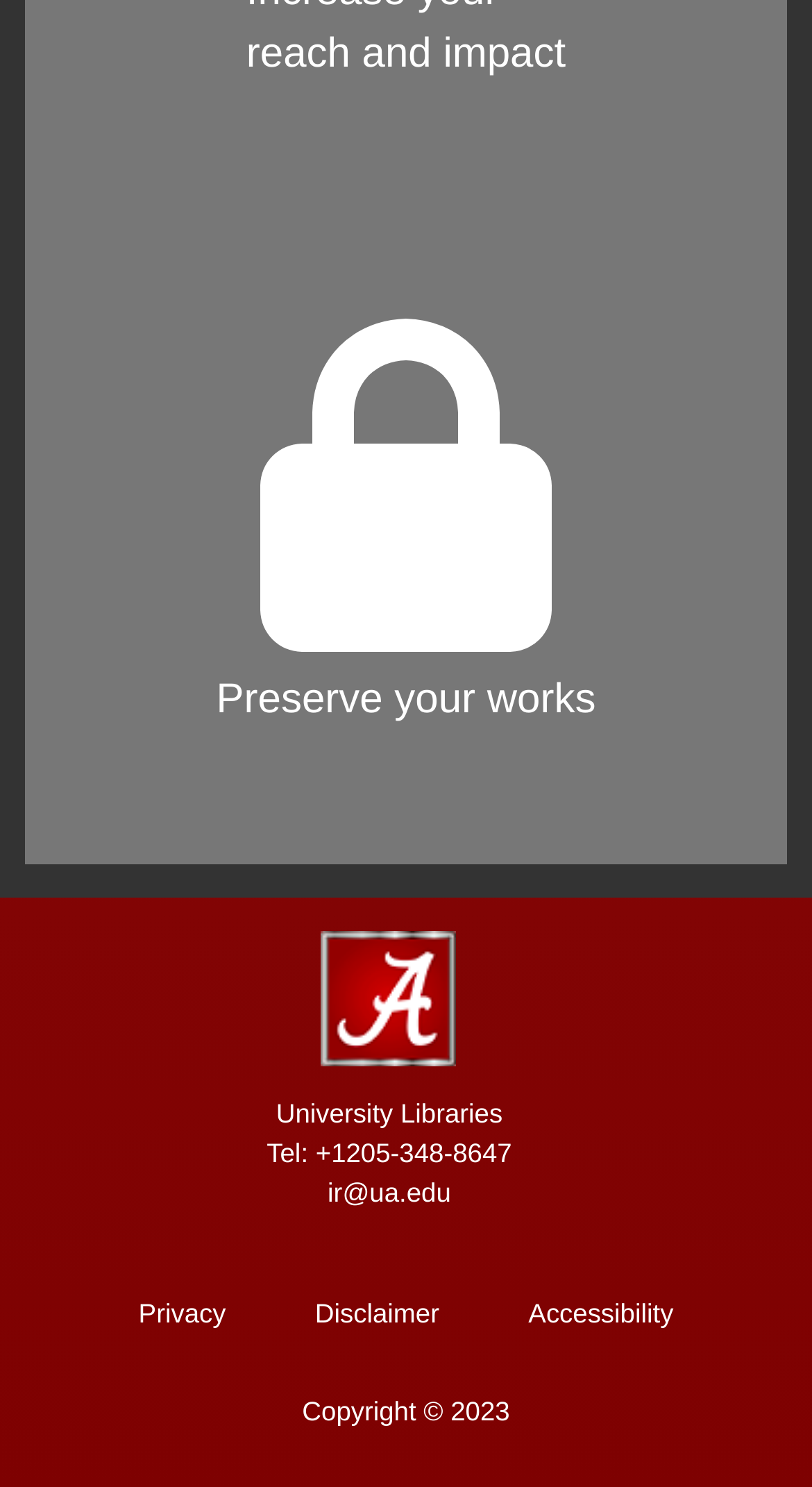Use a single word or phrase to respond to the question:
What are the navigation links at the bottom?

Privacy, Disclaimer, Accessibility, Copyright